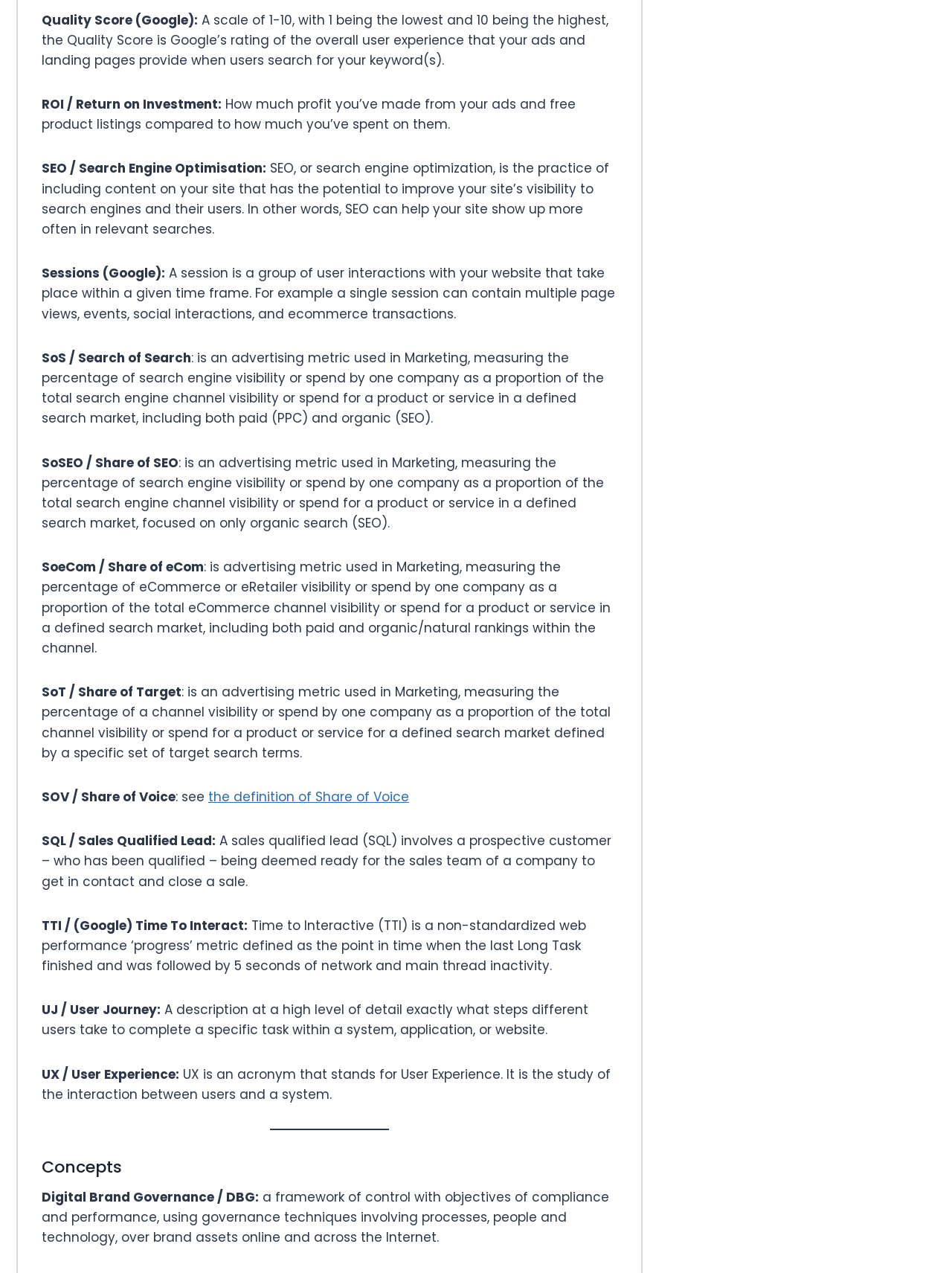What is Digital Brand Governance?
Examine the image closely and answer the question with as much detail as possible.

Digital Brand Governance, or DBG, is a framework of control that uses governance techniques involving processes, people, and technology to manage brand assets online and across the Internet. Its objectives include compliance and performance, and it is used to ensure that a brand's online presence is consistent, secure, and effective.